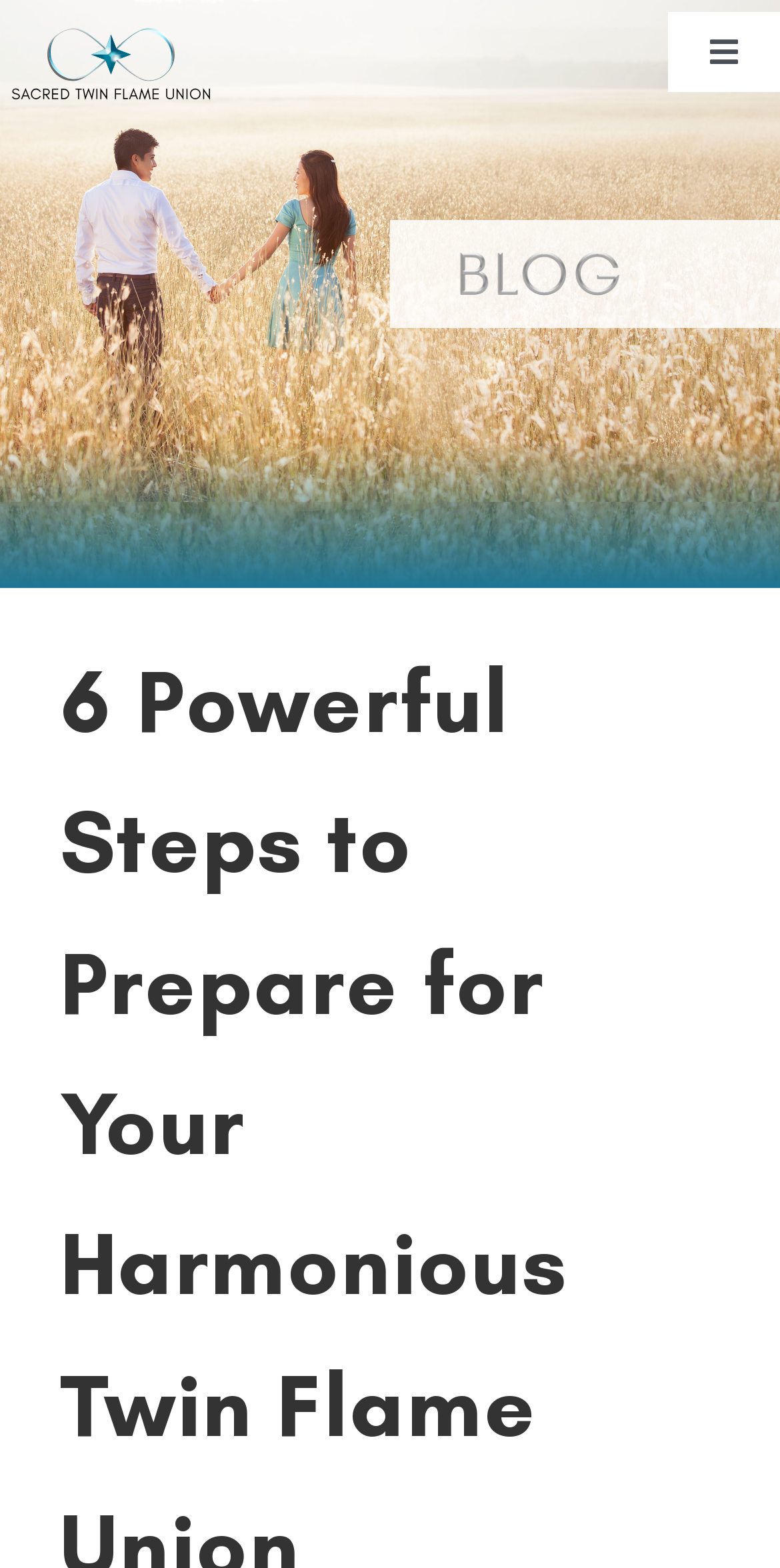Please locate the bounding box coordinates of the element's region that needs to be clicked to follow the instruction: "Watch YouTube videos". The bounding box coordinates should be provided as four float numbers between 0 and 1, i.e., [left, top, right, bottom].

[0.0, 0.312, 1.0, 0.395]